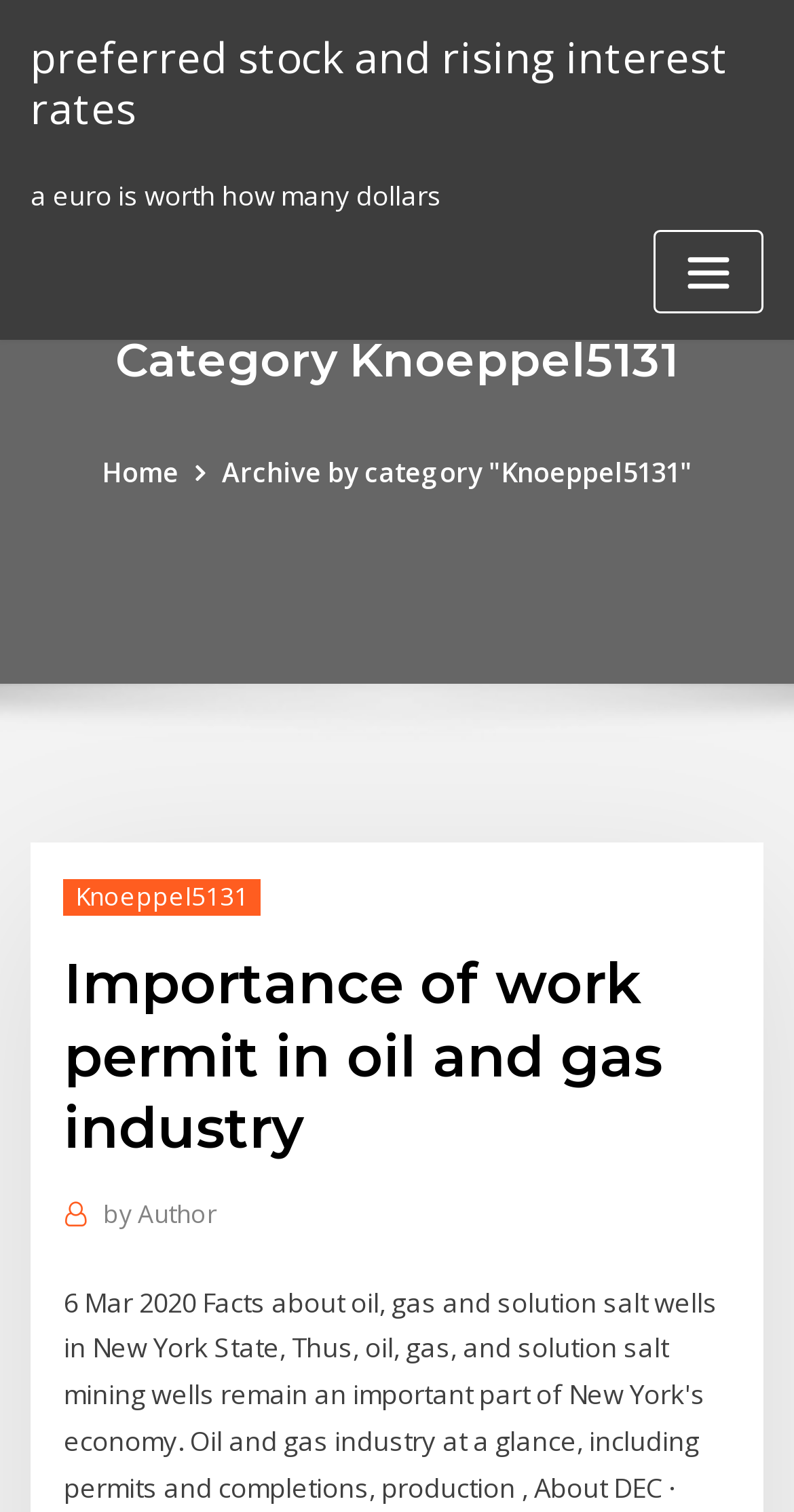Is the navigation menu expanded?
Using the image, provide a concise answer in one word or a short phrase.

No